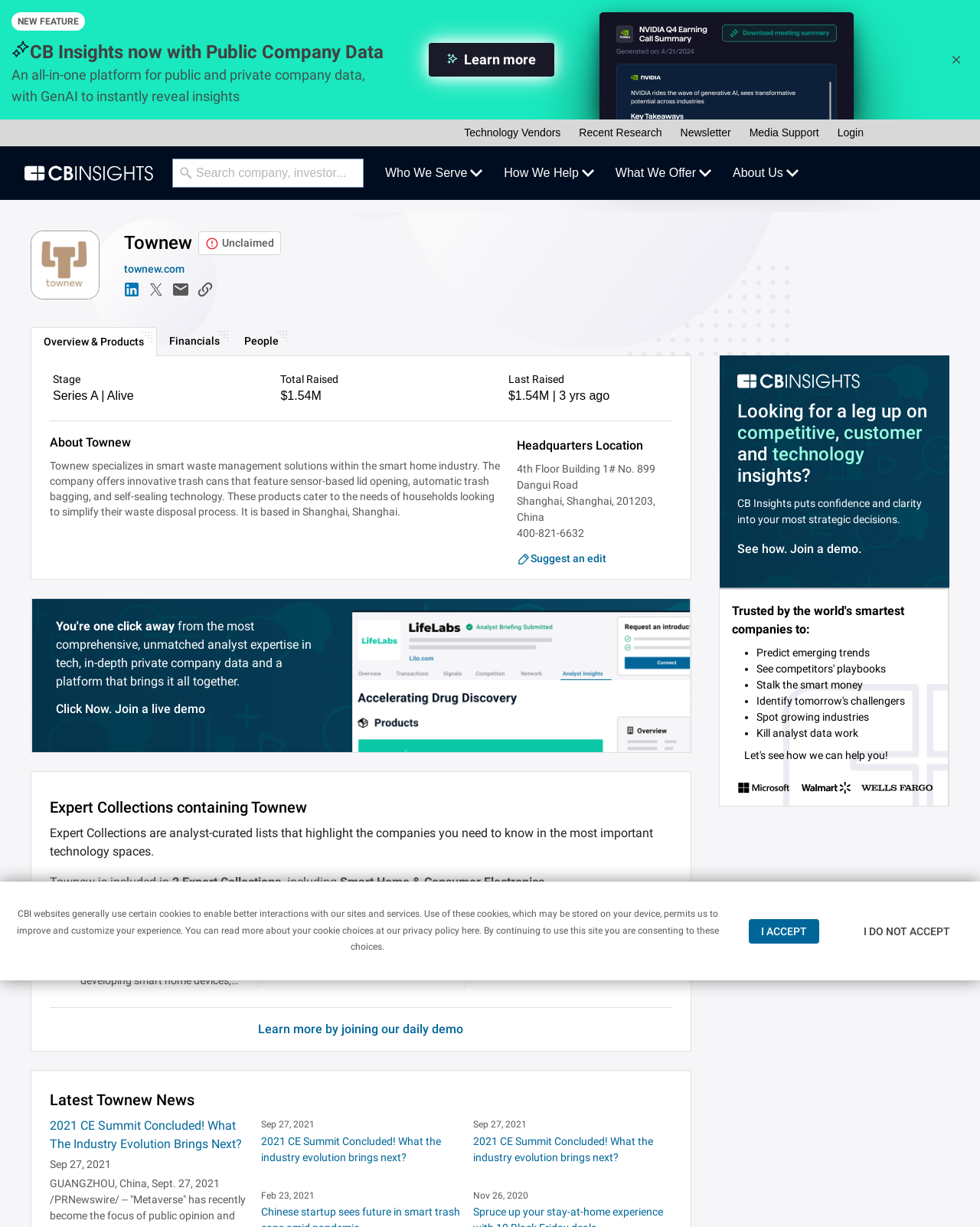Bounding box coordinates are given in the format (top-left x, top-left y, bottom-right x, bottom-right y). All values should be floating point numbers between 0 and 1. Provide the bounding box coordinate for the UI element described as: Overview & Products

[0.032, 0.267, 0.159, 0.29]